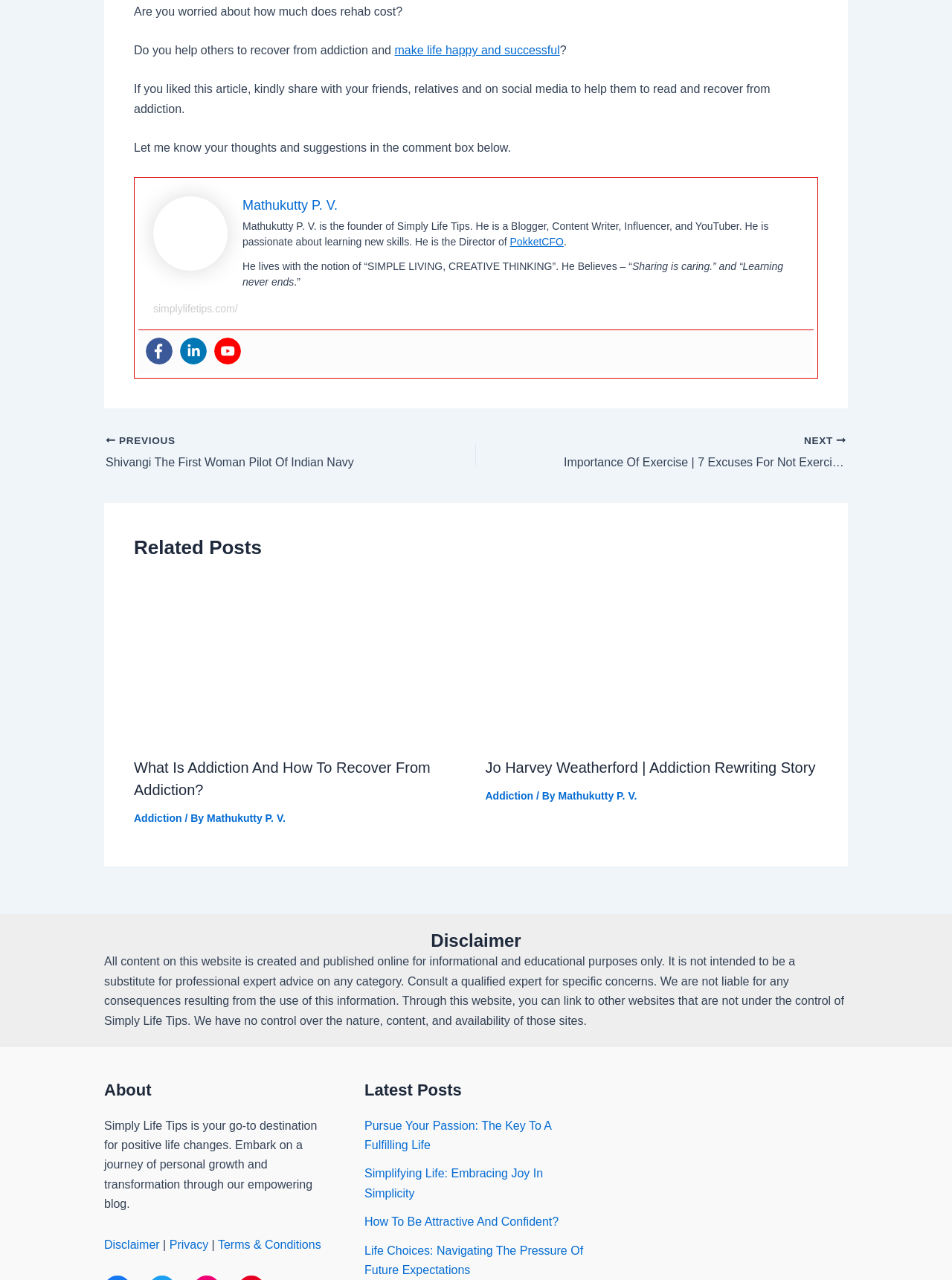Determine the bounding box coordinates of the element that should be clicked to execute the following command: "Check the disclaimer of the website".

[0.109, 0.726, 0.891, 0.744]